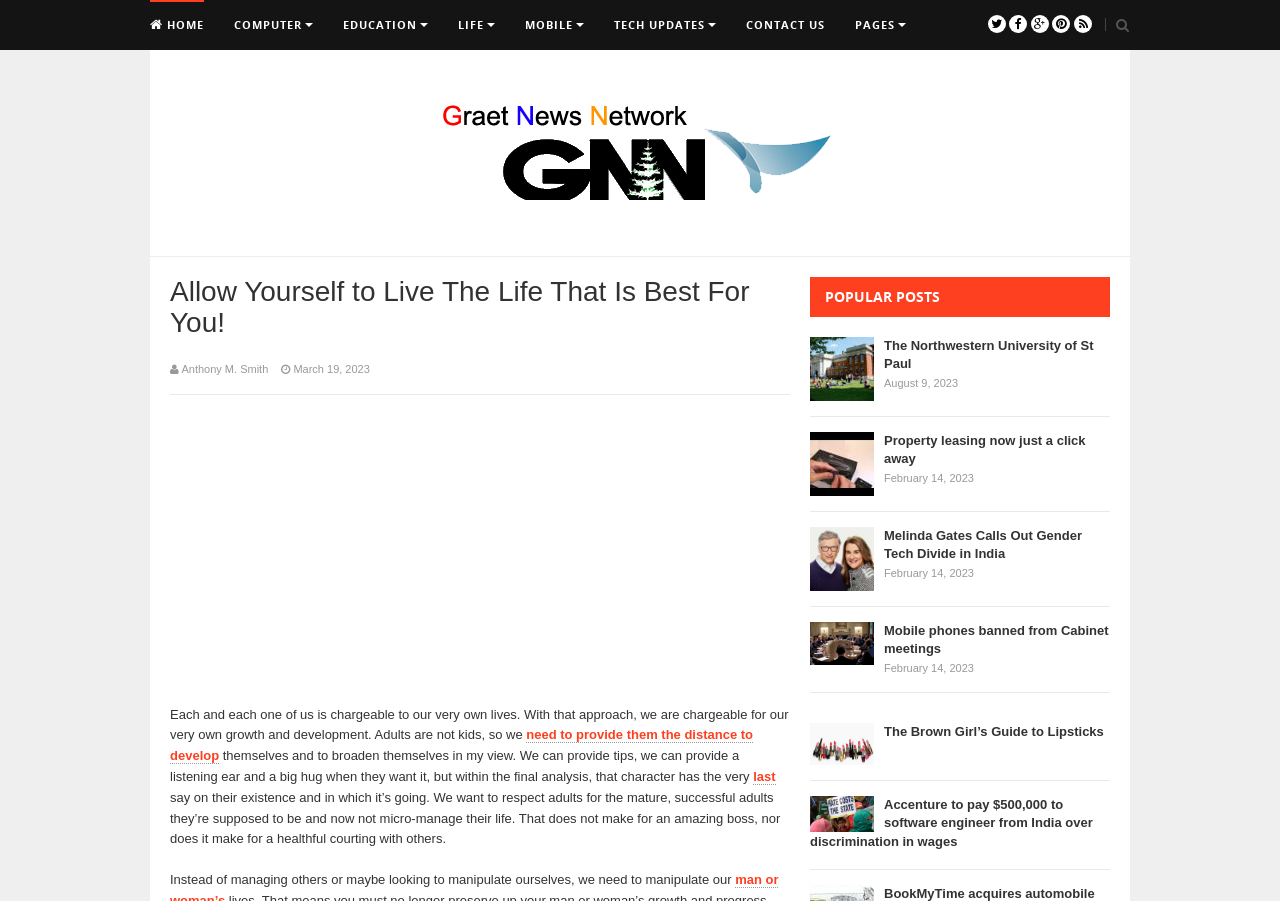Analyze and describe the webpage in a detailed narrative.

The webpage is titled "Allow Yourself to Live The Life That Is Best For You! - Graet news network". At the top, there is a navigation menu with 9 links: "HOME", "COMPUTER", "EDUCATION", "LIFE", "MOBILE", "TECH UPDATES", "CONTACT US", "PAGES", and 5 social media icons. Below the navigation menu, there is a logo of "Graet news network" with a header that reads "Allow Yourself to Live The Life That Is Best For You!".

The main content of the webpage is an article that discusses personal growth and development. The article starts with a heading "Allow Yourself to Live The Life That Is Best For You!" and is written by Anthony M. Smith, dated March 19, 2023. The article emphasizes the importance of taking responsibility for one's own life and growth, and respecting adults as mature individuals.

On the right side of the article, there is a section titled "POPULAR POSTS" that features 5 news articles with images and links. Each article has a title, an image, and a date. The titles of the articles are "The Northwestern University of St Paul", "Property leasing now just a click away", "Melinda Gates Calls Out Gender Tech Divide in India", "Mobile phones banned from Cabinet meetings", and "The Brown Girl’s Guide to Lipsticks". The dates of the articles range from February 14, 2023, to August 9, 2023.